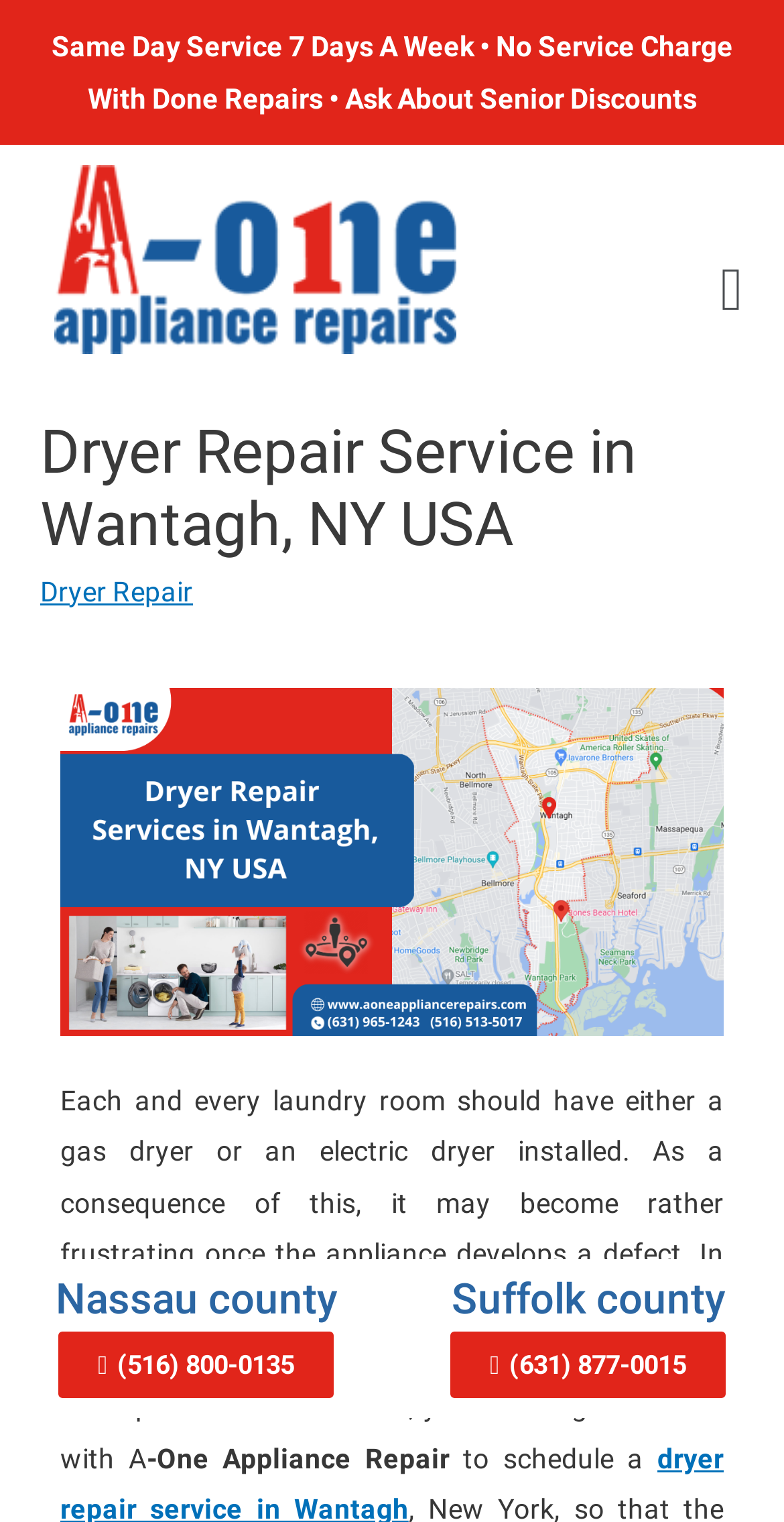Determine the bounding box of the UI element mentioned here: "alt="a-one-logo"". The coordinates must be in the format [left, top, right, bottom] with values ranging from 0 to 1.

[0.069, 0.108, 0.581, 0.233]